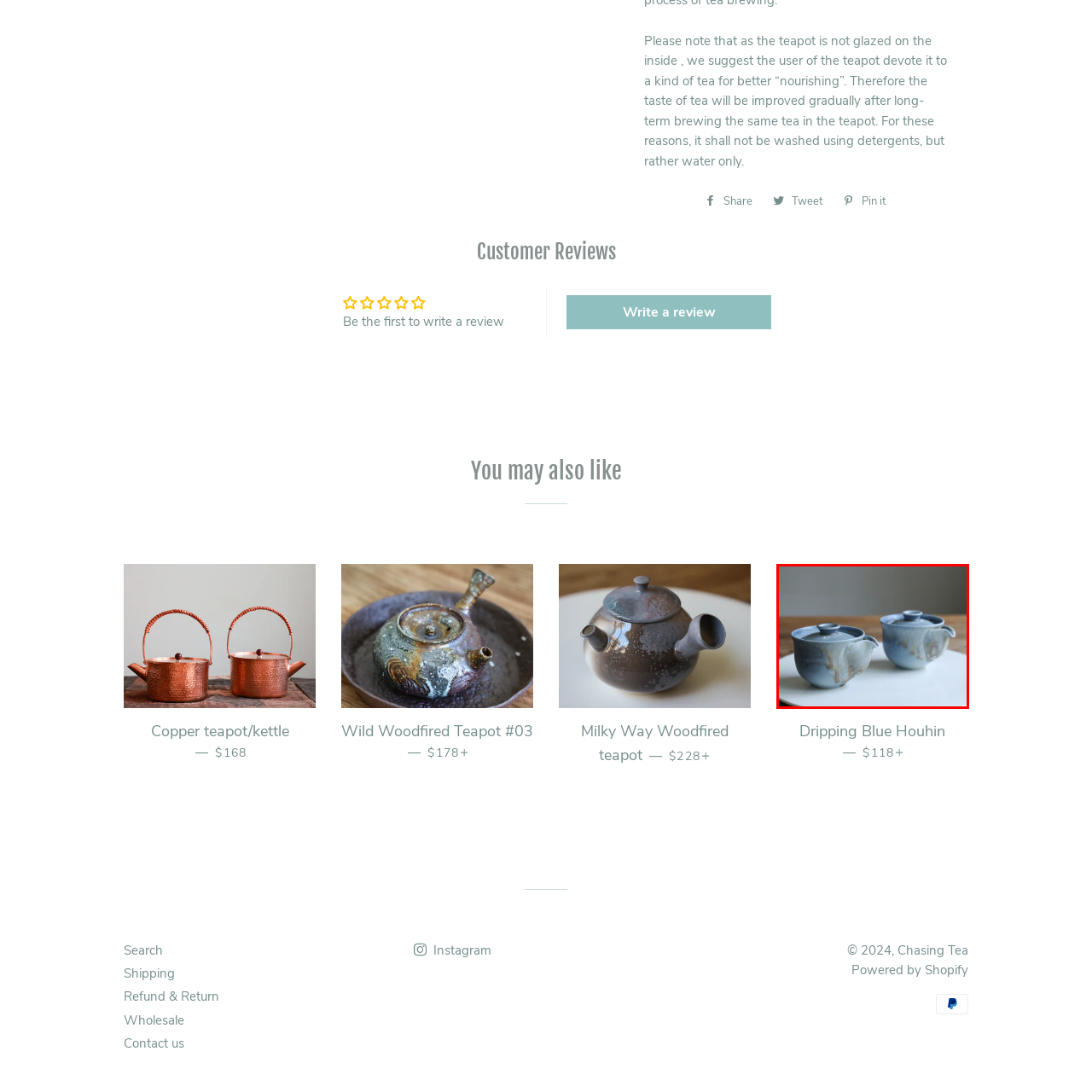Construct a detailed caption for the image enclosed in the red box.

This image showcases two beautifully crafted teapots known as the "Dripping Blue Houhin." Each pot features a stunning blue gradient with delicate drips of color, highlighting the artistry in its design. The teapots are set against a clean, white plate that enhances their aesthetic appeal, making them a charming addition to any tea lover's collection. Perfect for serving various types of tea, these pieces not only serve a functional purpose but also act as elegant decorative items. The "Dripping Blue Houhin" is available for purchase, priced at $118+.